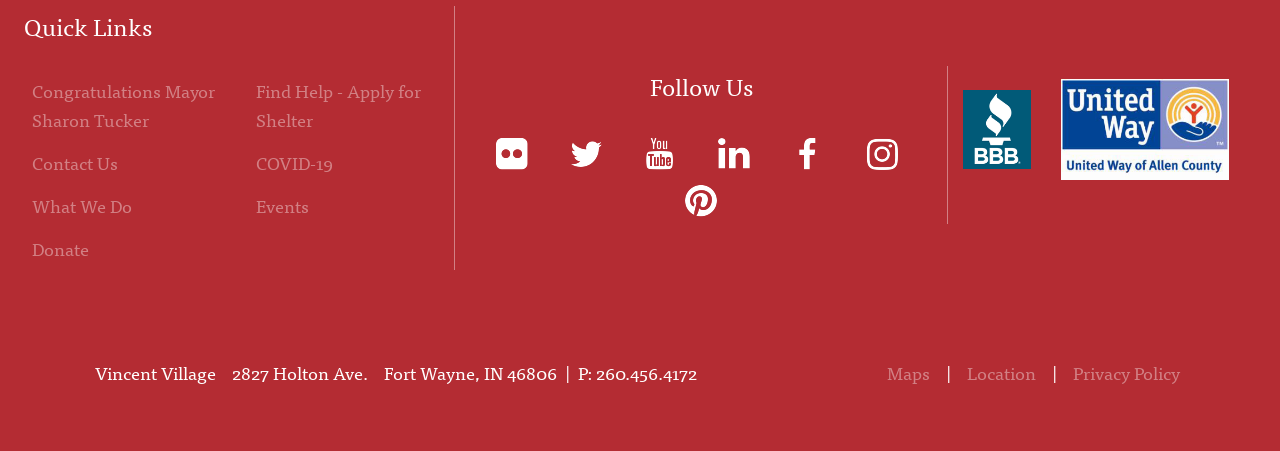Based on the element description "parent_node: Follow Us", predict the bounding box coordinates of the UI element.

[0.498, 0.286, 0.534, 0.392]